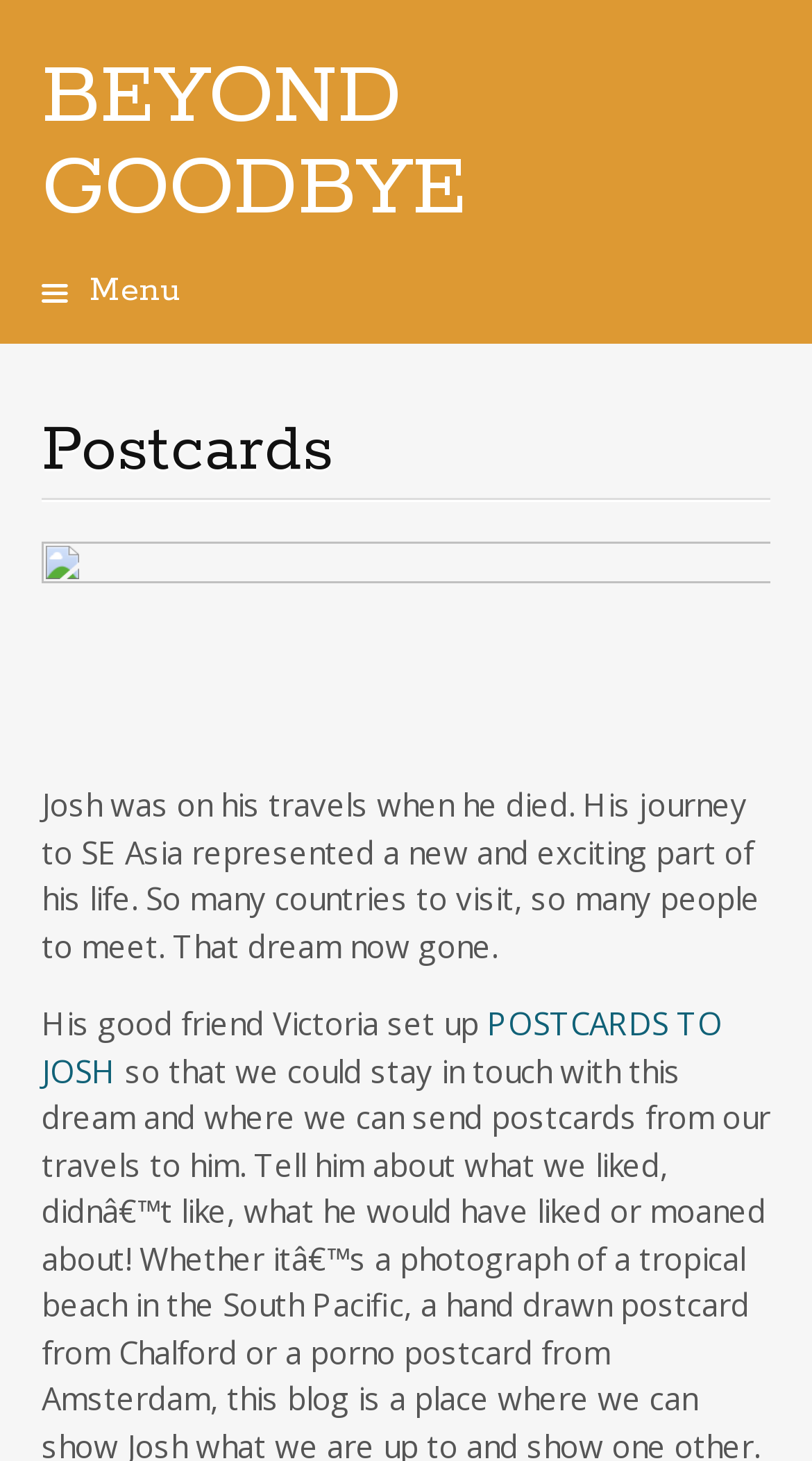Please specify the bounding box coordinates in the format (top-left x, top-left y, bottom-right x, bottom-right y), with values ranging from 0 to 1. Identify the bounding box for the UI component described as follows: BEYOND GOODBYE

[0.051, 0.031, 0.574, 0.165]